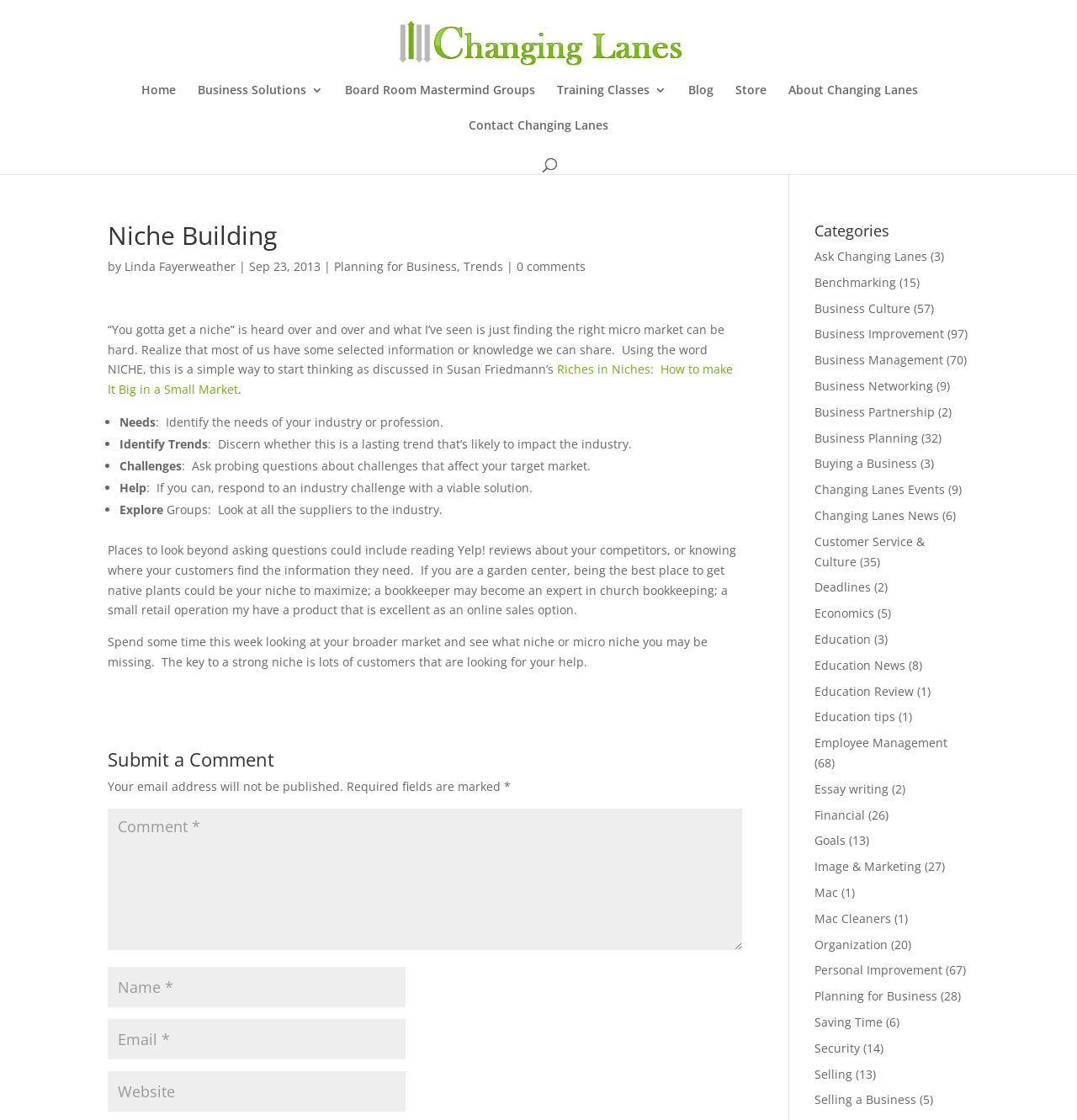Identify the bounding box for the described UI element. Provide the coordinates in (top-left x, top-left y, bottom-right x, bottom-right y) format with values ranging from 0 to 1: input value="Comment *" name="comment"

[0.1, 0.722, 0.689, 0.848]